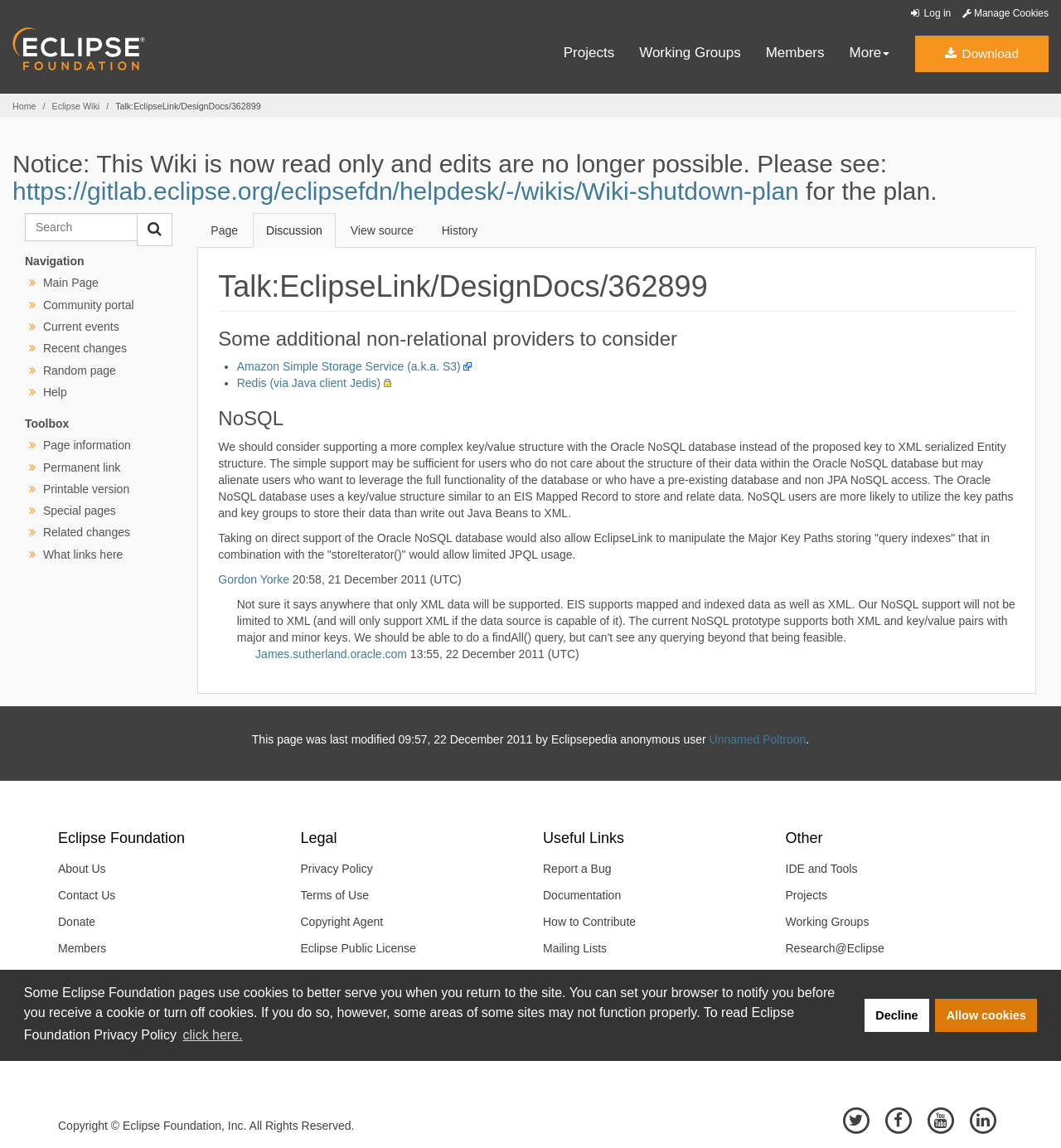Provide a brief response in the form of a single word or phrase:
What is the alternative to the proposed key to XML serialized Entity structure?

Oracle NoSQL database